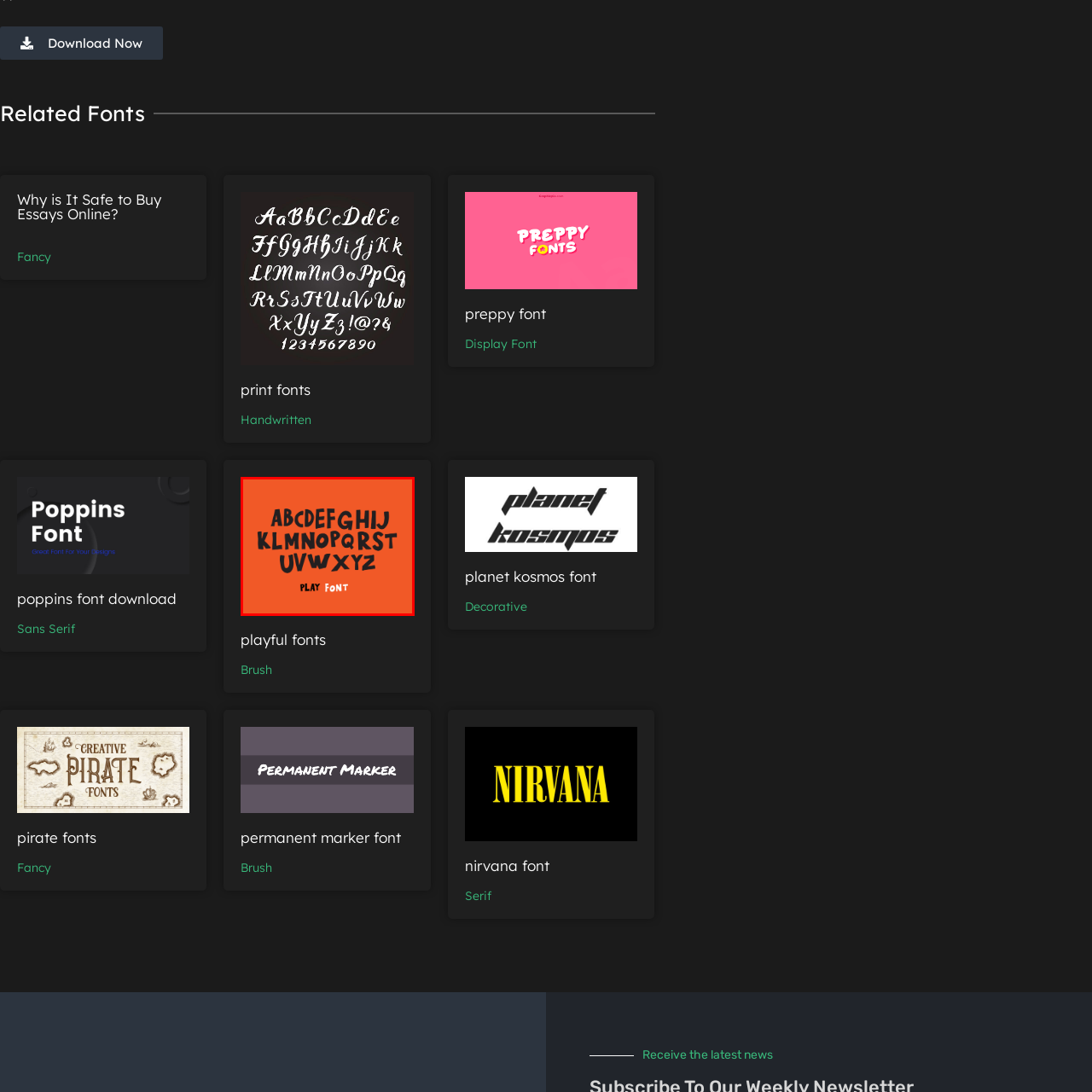Inspect the area marked by the red box and provide a short answer to the question: What is the style of the uppercase letters?

Playful and irregular